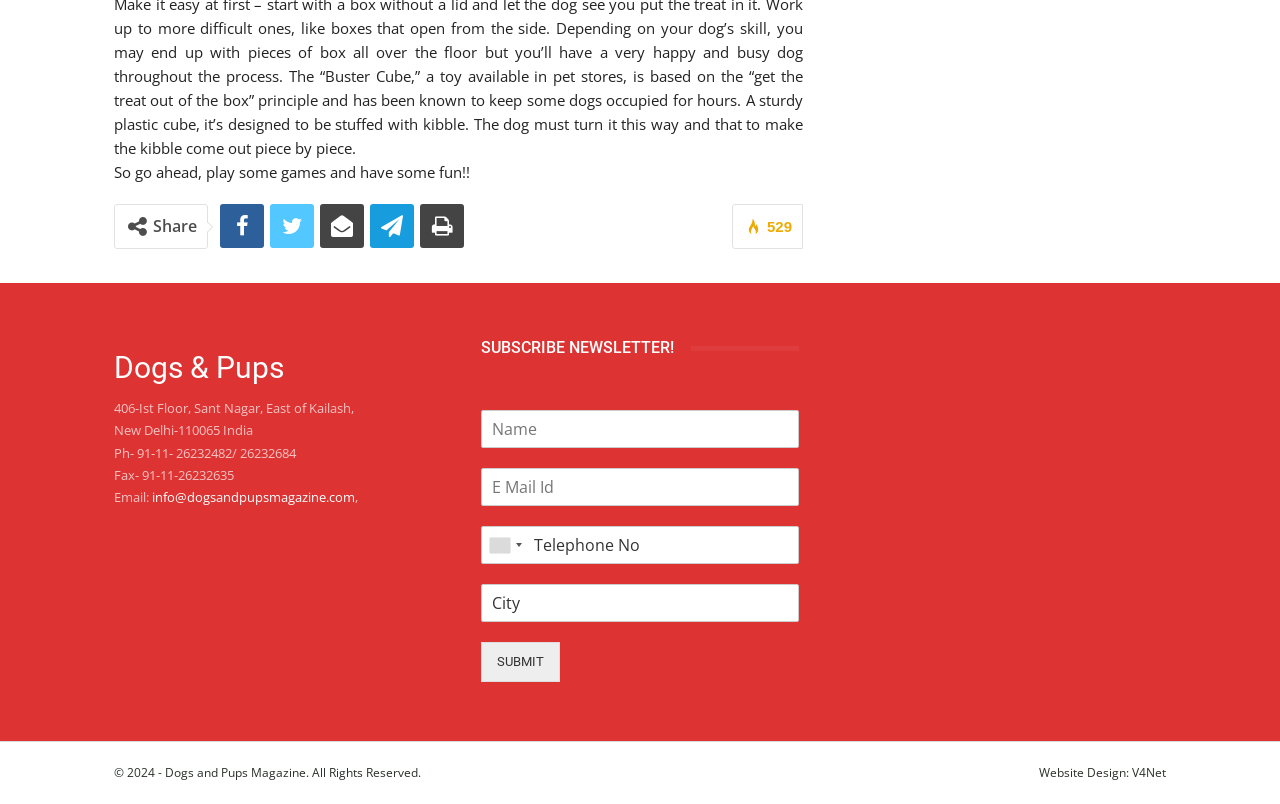Determine the bounding box coordinates of the region to click in order to accomplish the following instruction: "Click the share button". Provide the coordinates as four float numbers between 0 and 1, specifically [left, top, right, bottom].

[0.12, 0.268, 0.154, 0.295]